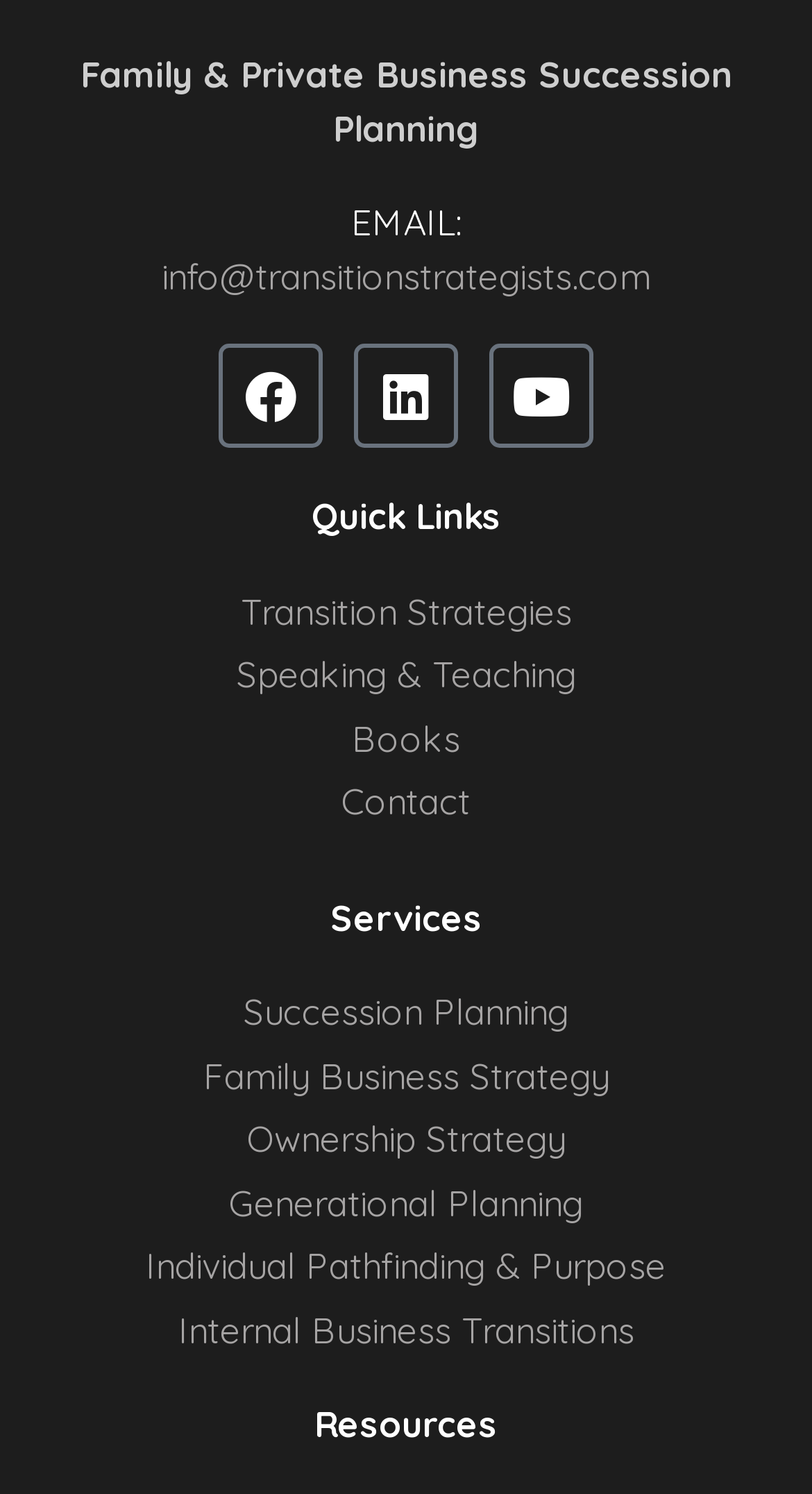Give the bounding box coordinates for the element described by: "Succession Planning".

[0.077, 0.66, 0.923, 0.695]